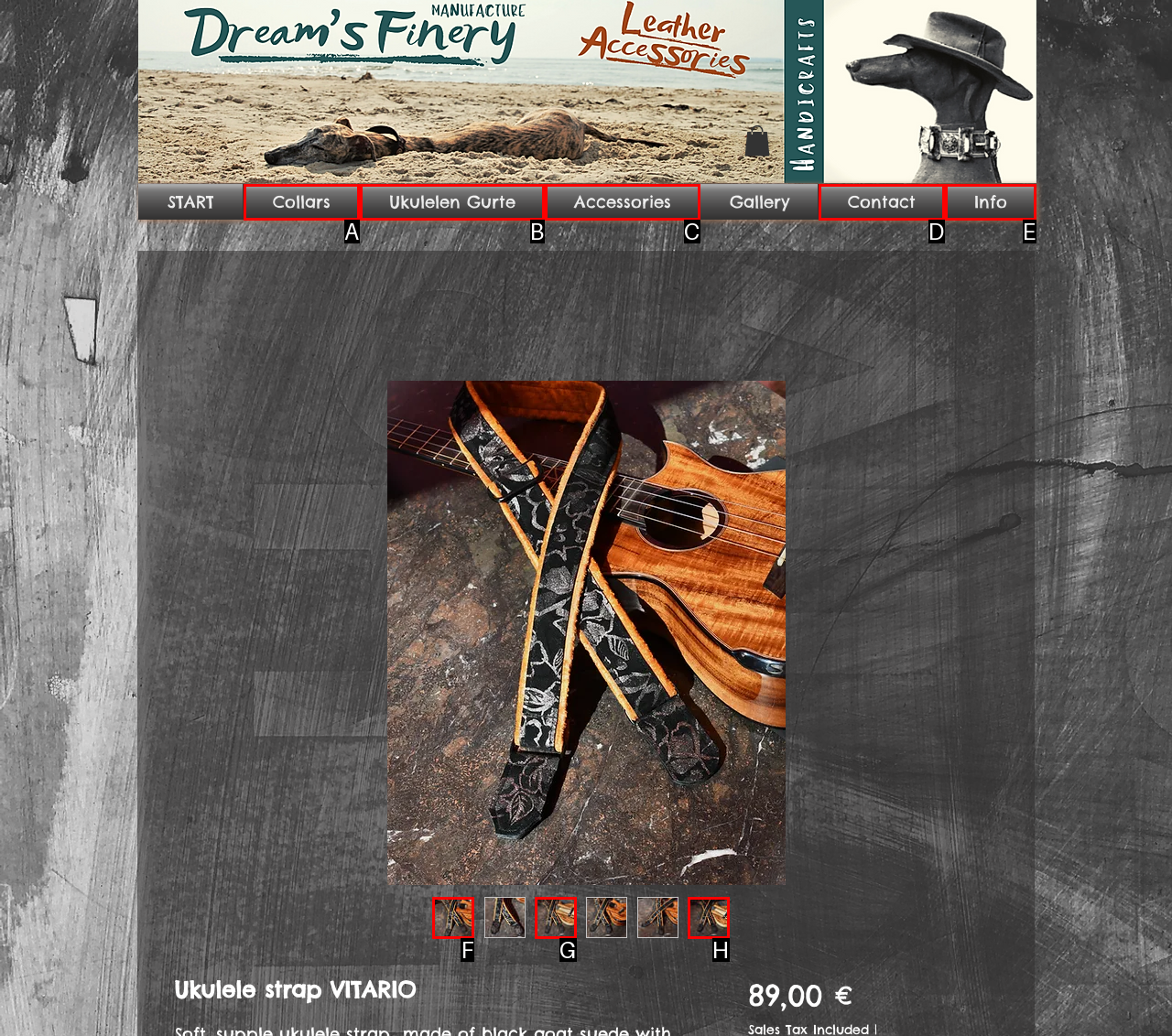Identify the letter of the UI element that fits the description: Ukulelen Gurte
Respond with the letter of the option directly.

B